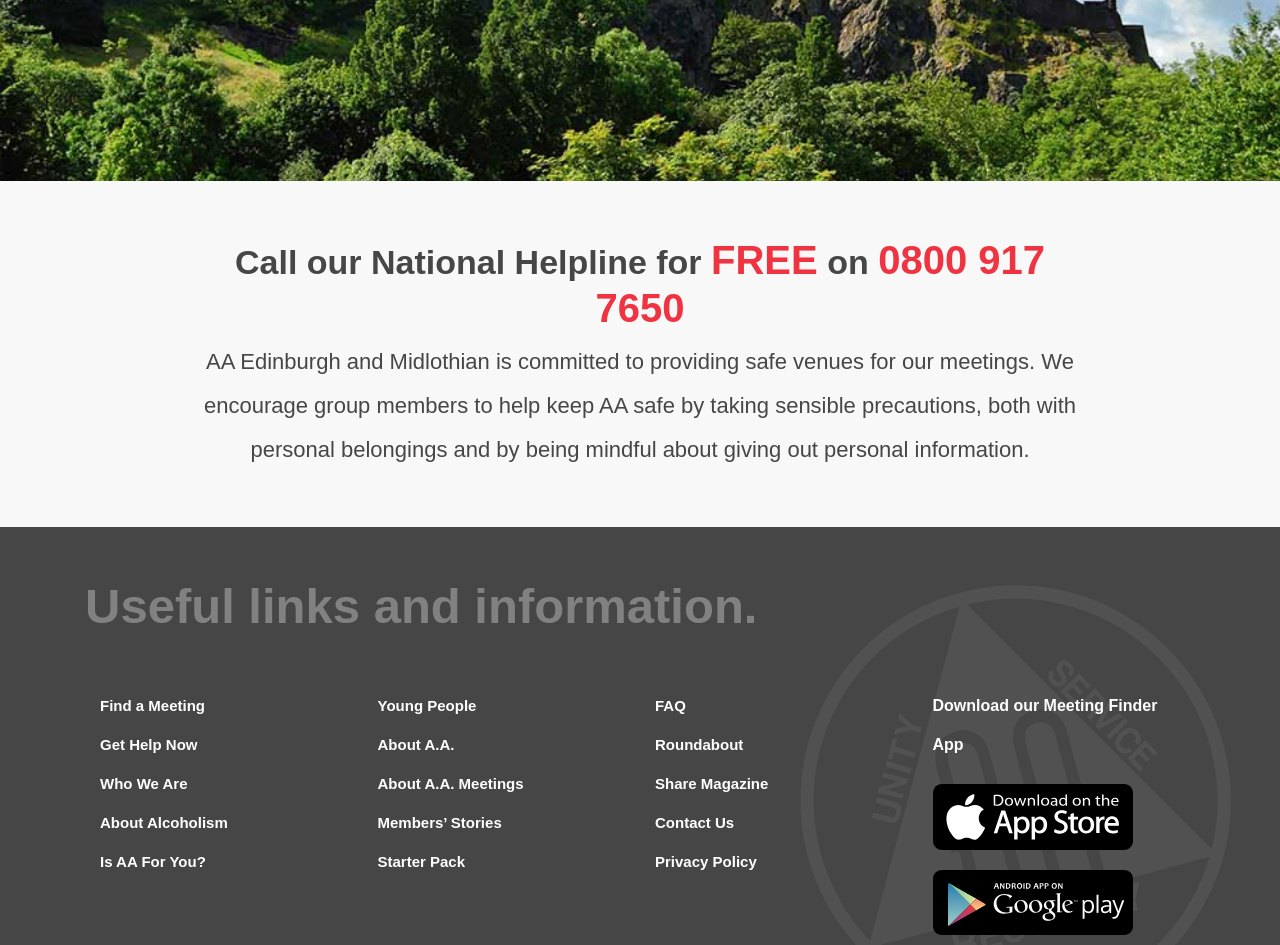What is the phone number for the National Helpline?
Refer to the image and answer the question using a single word or phrase.

0800 917 7650